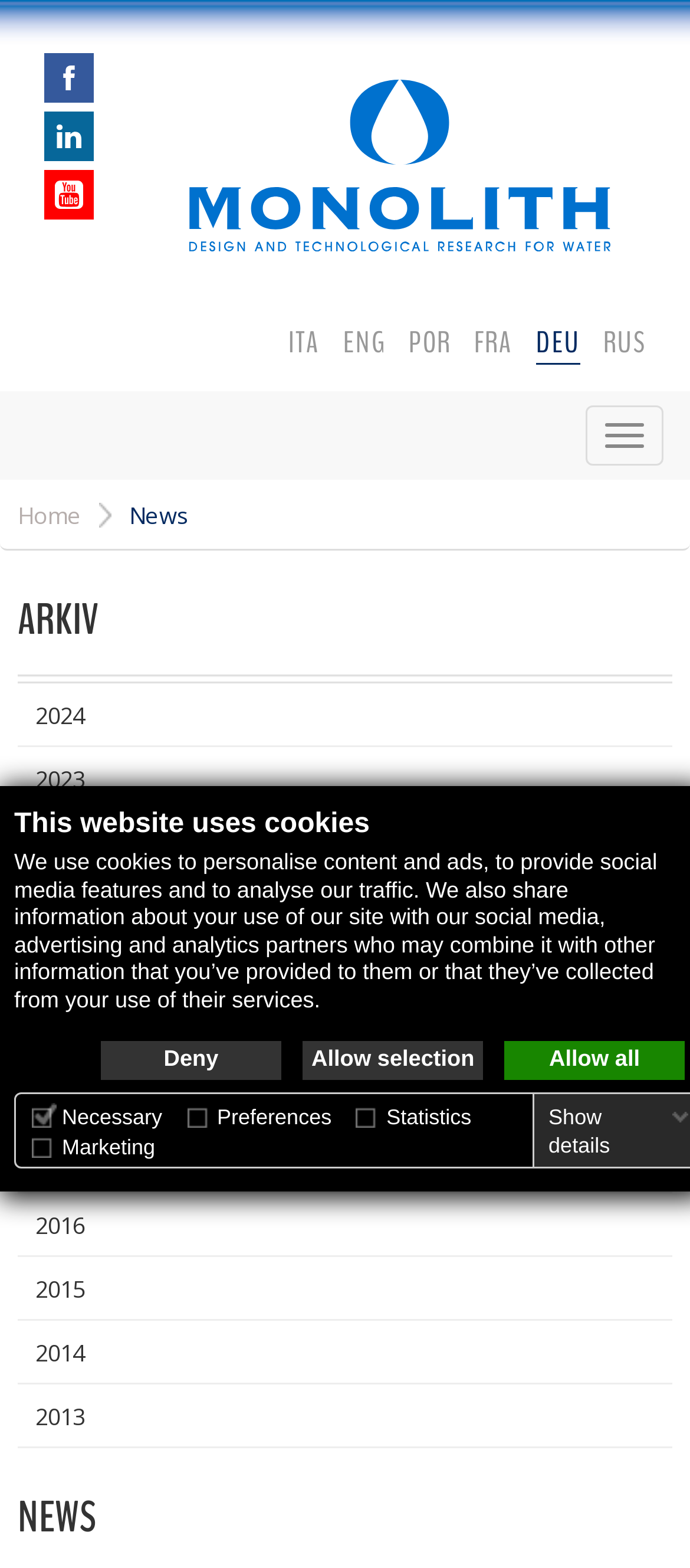Please specify the bounding box coordinates of the element that should be clicked to execute the given instruction: 'Click the ITA link'. Ensure the coordinates are four float numbers between 0 and 1, expressed as [left, top, right, bottom].

[0.418, 0.205, 0.464, 0.231]